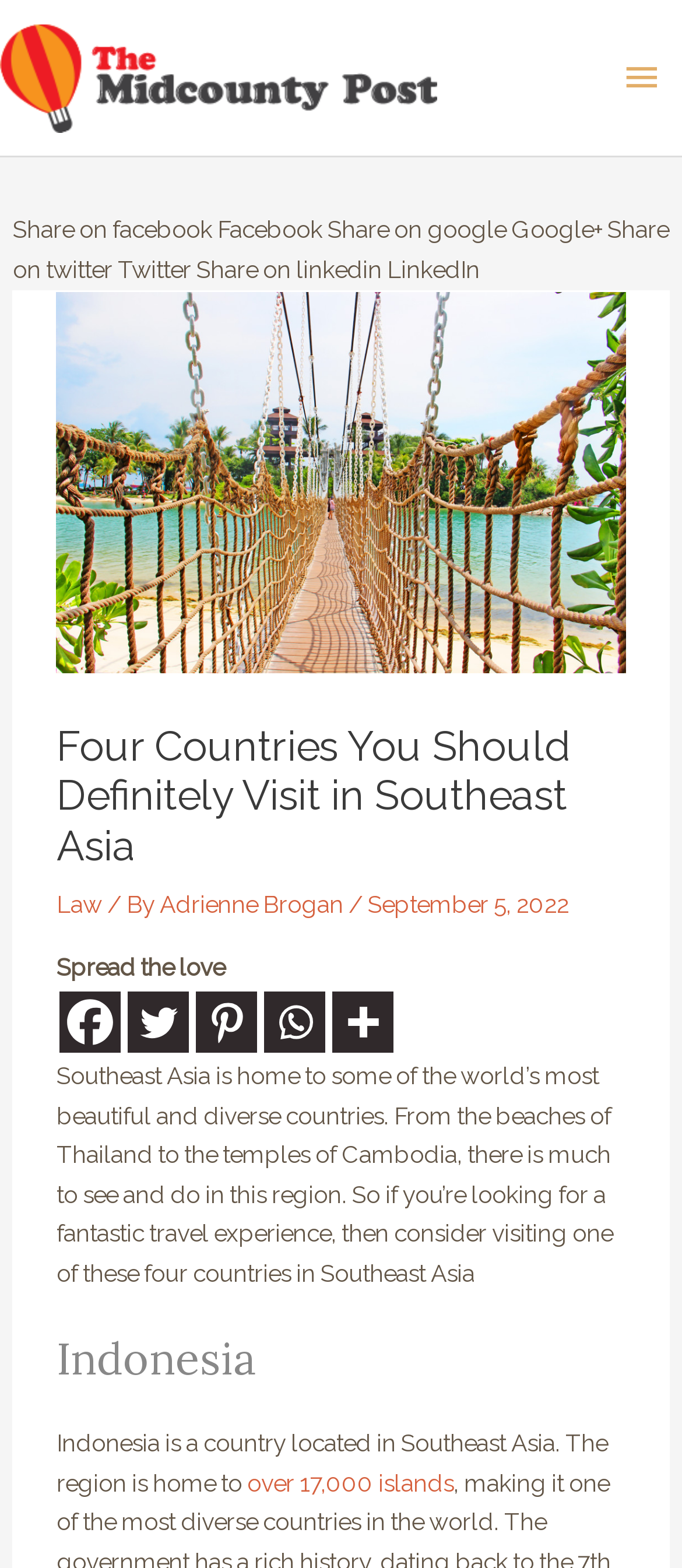Kindly provide the bounding box coordinates of the section you need to click on to fulfill the given instruction: "Read more about Scott".

None